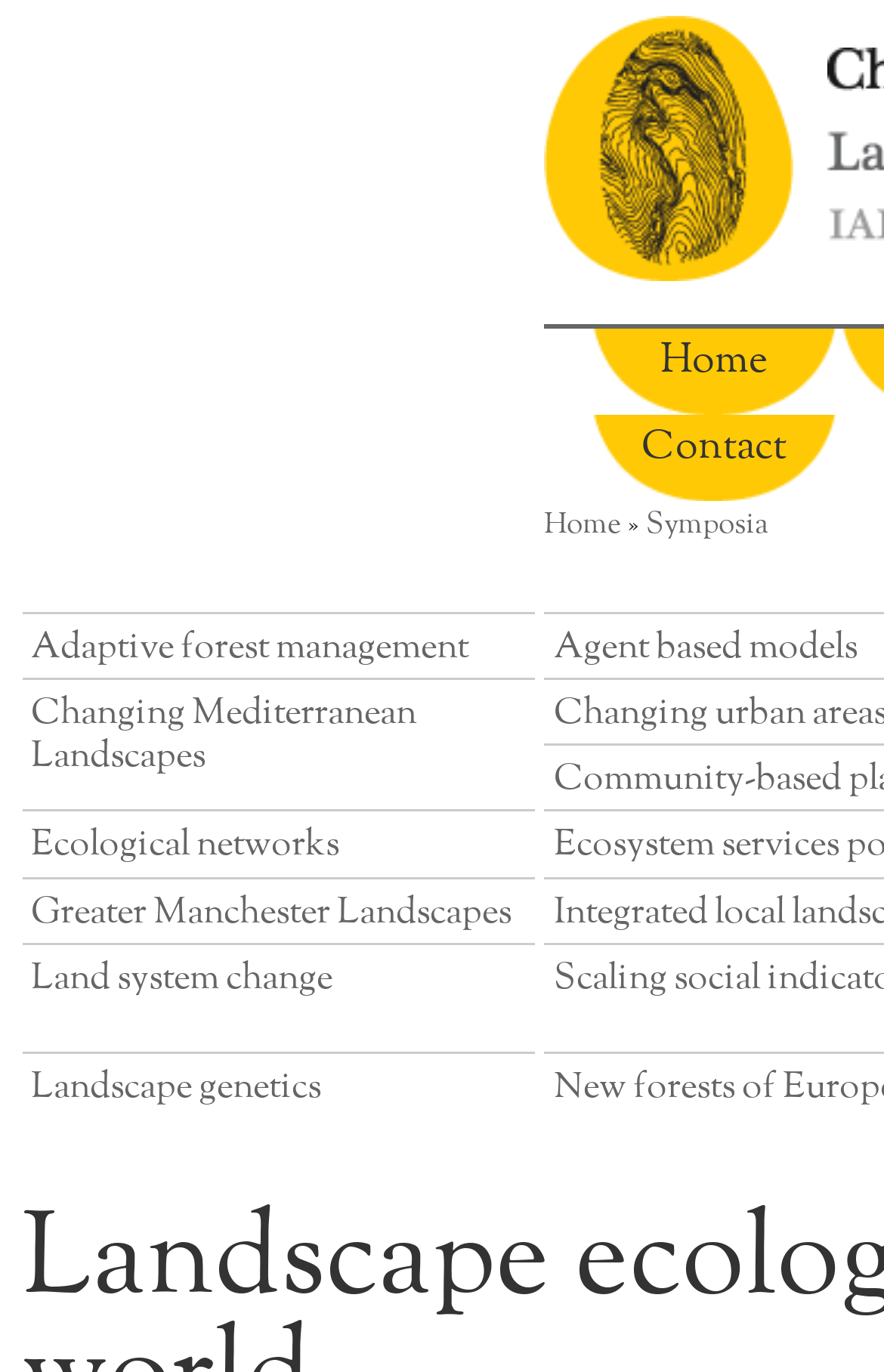What is the text above the symposia list?
Please provide an in-depth and detailed response to the question.

I looked at the heading above the list of symposia and found that it says 'You are here'.